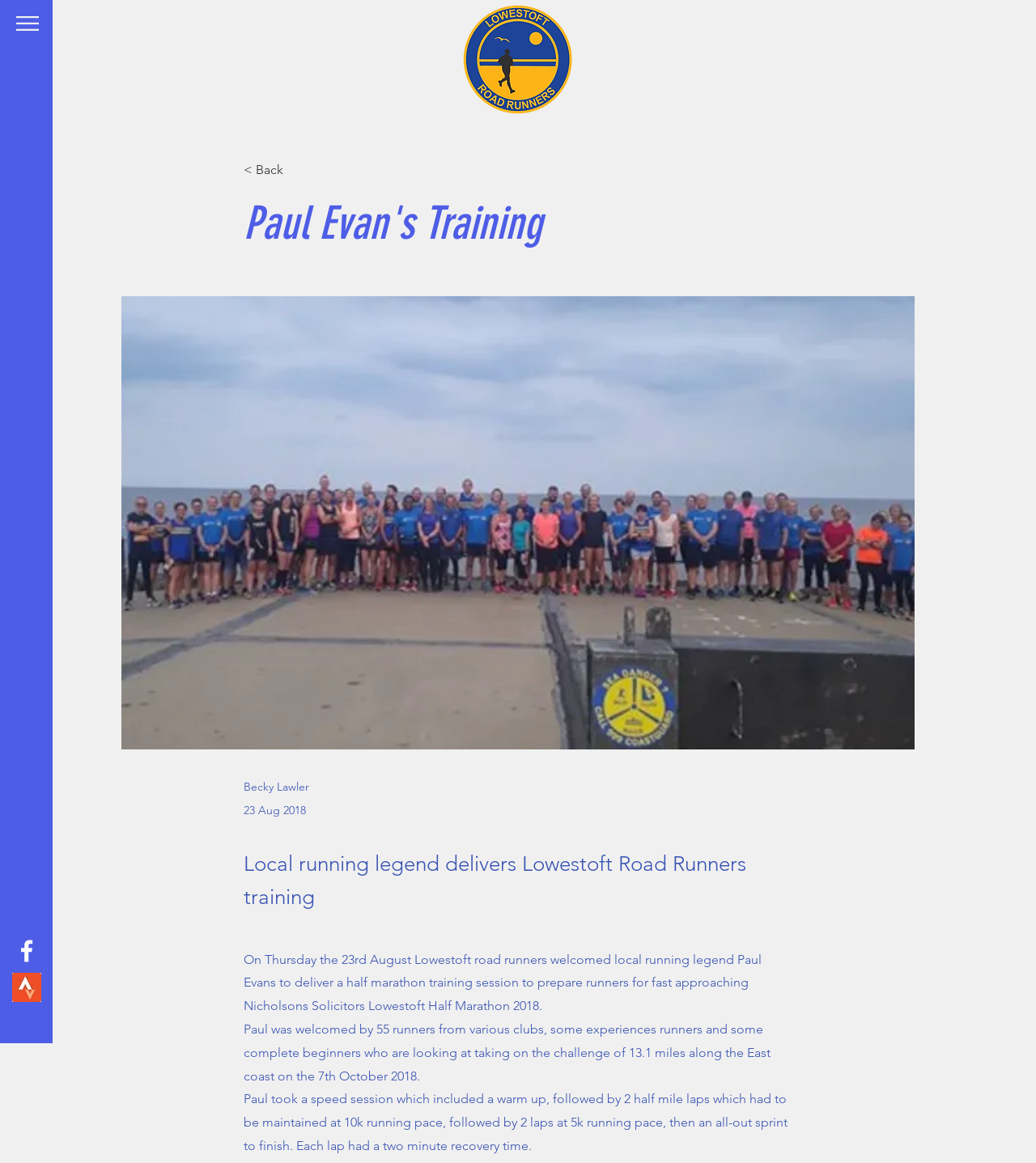Given the webpage screenshot, identify the bounding box of the UI element that matches this description: "aria-label="strava"".

[0.012, 0.836, 0.04, 0.862]